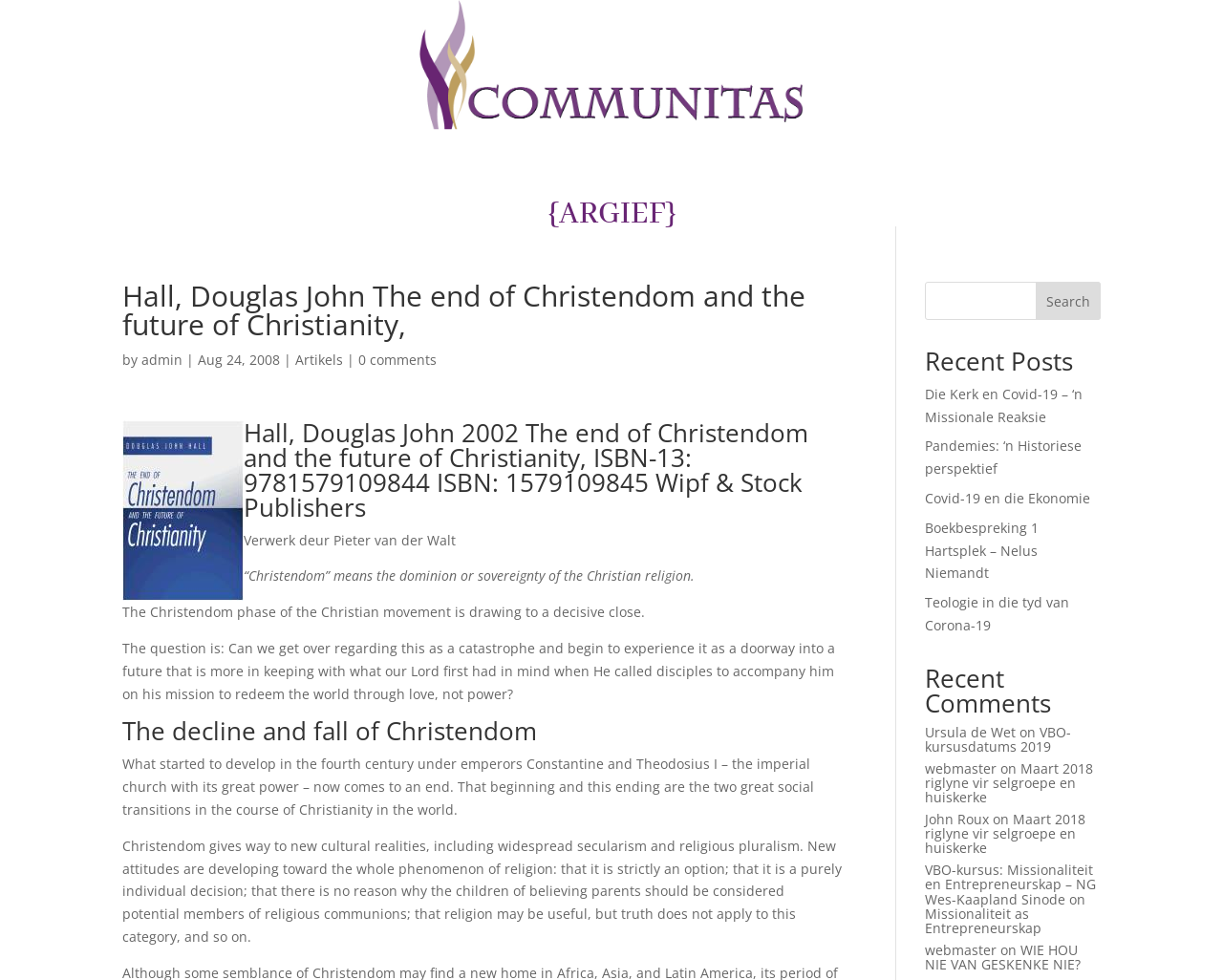Given the description of a UI element: "VBO-kursusdatums 2019", identify the bounding box coordinates of the matching element in the webpage screenshot.

[0.756, 0.738, 0.876, 0.771]